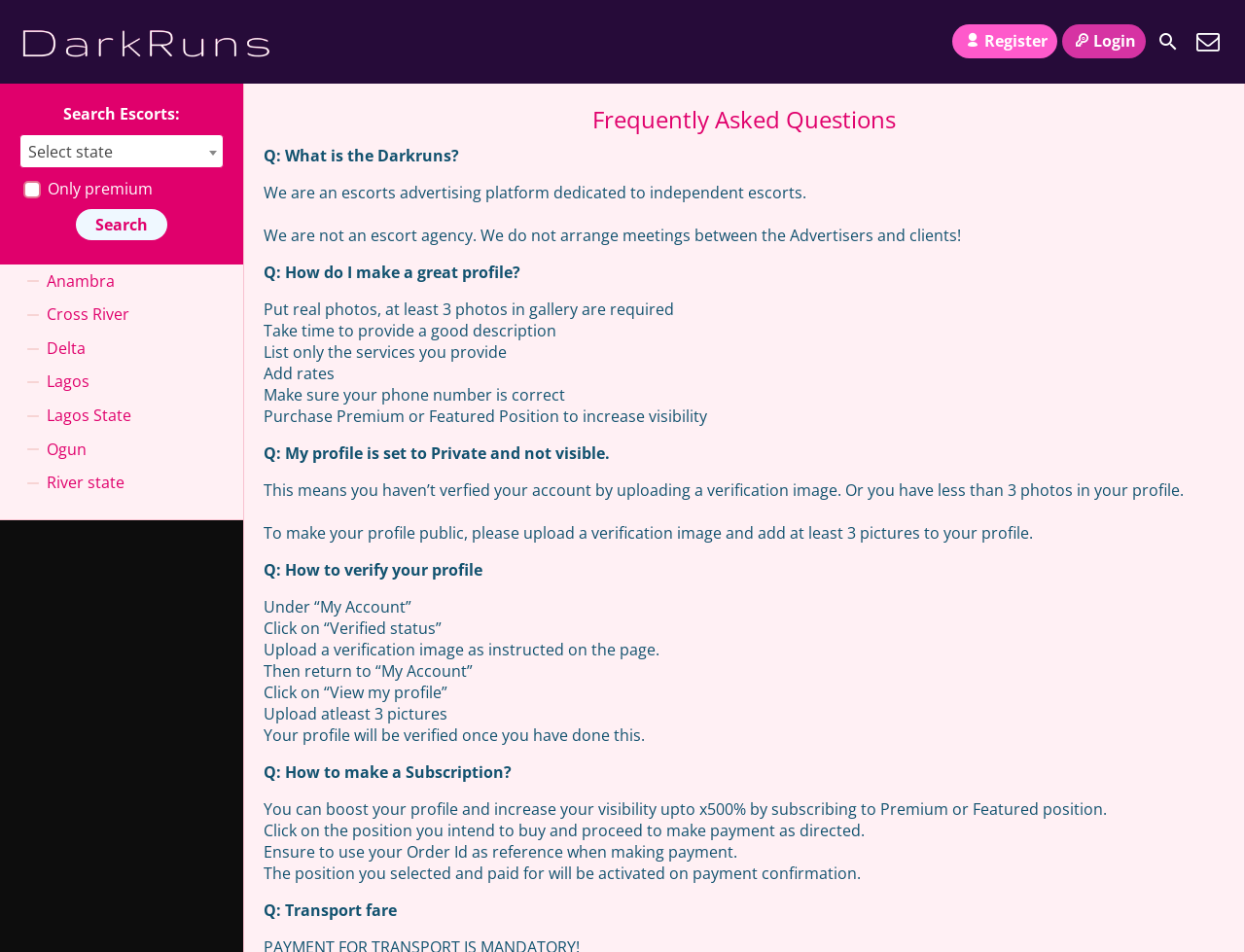Determine the bounding box coordinates for the clickable element required to fulfill the instruction: "Click Register". Provide the coordinates as four float numbers between 0 and 1, i.e., [left, top, right, bottom].

[0.765, 0.026, 0.849, 0.061]